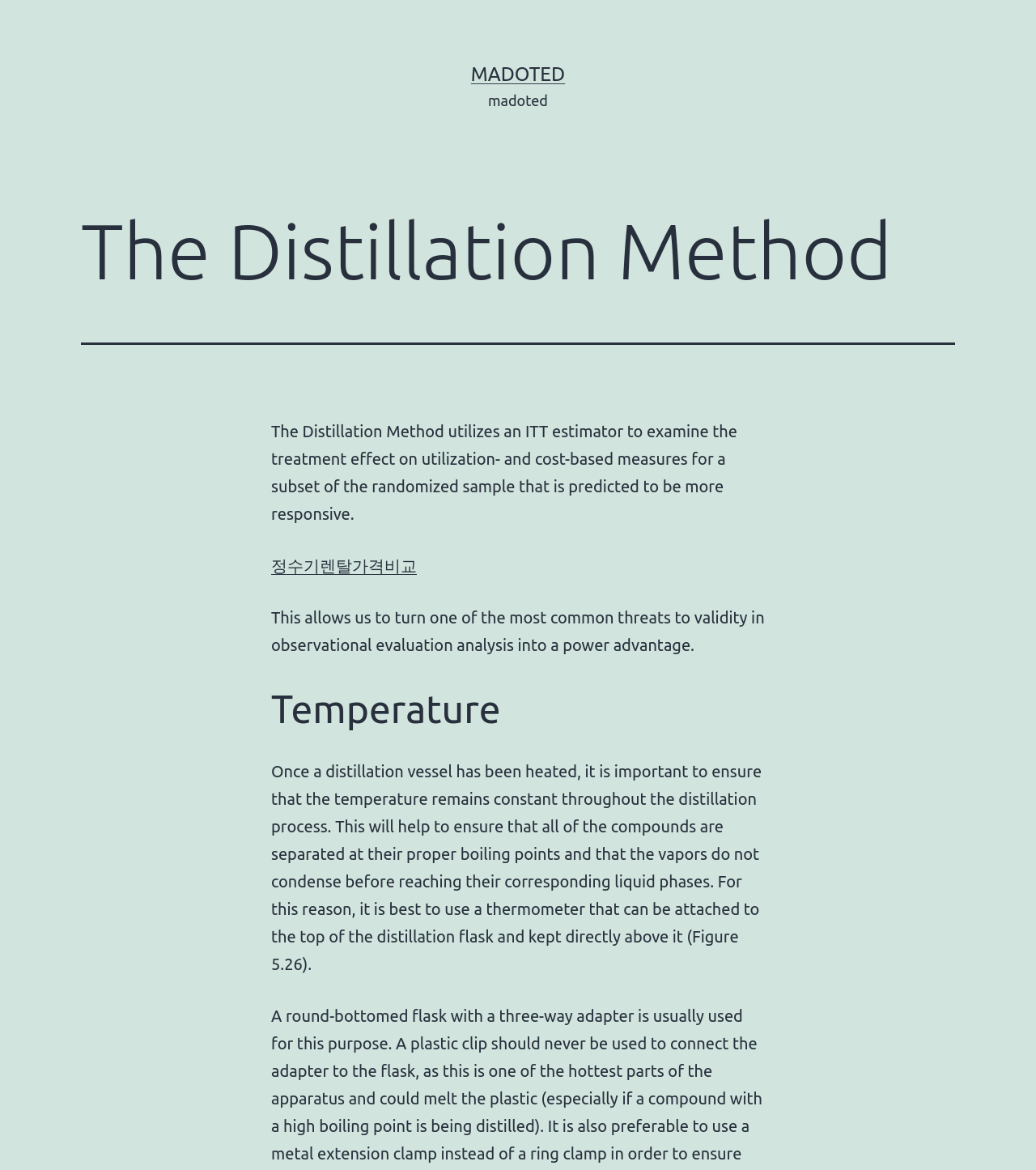Generate a comprehensive description of the contents of the webpage.

The webpage is about the Distillation Method, with a prominent header at the top center of the page displaying the title "The Distillation Method". Below the header, there is a link to "MADOTED" located at the top center of the page. 

The main content of the page is divided into sections, with the first section describing the Distillation Method, which utilizes an ITT estimator to examine the treatment effect on utilization- and cost-based measures. This section is located at the top left of the page. 

To the right of this section, there is a link to "정수기렌탈가격비교", which is positioned slightly below the first section. 

Below the link, there is another section of text that explains how the Distillation Method can turn a common threat to validity in observational evaluation analysis into a power advantage. This section is located at the top right of the page. 

Further down the page, there is a heading titled "Temperature", which is positioned at the center of the page. 

Below the "Temperature" heading, there is a lengthy section of text that discusses the importance of maintaining a constant temperature during the distillation process. This section is located at the bottom center of the page and takes up a significant amount of space.